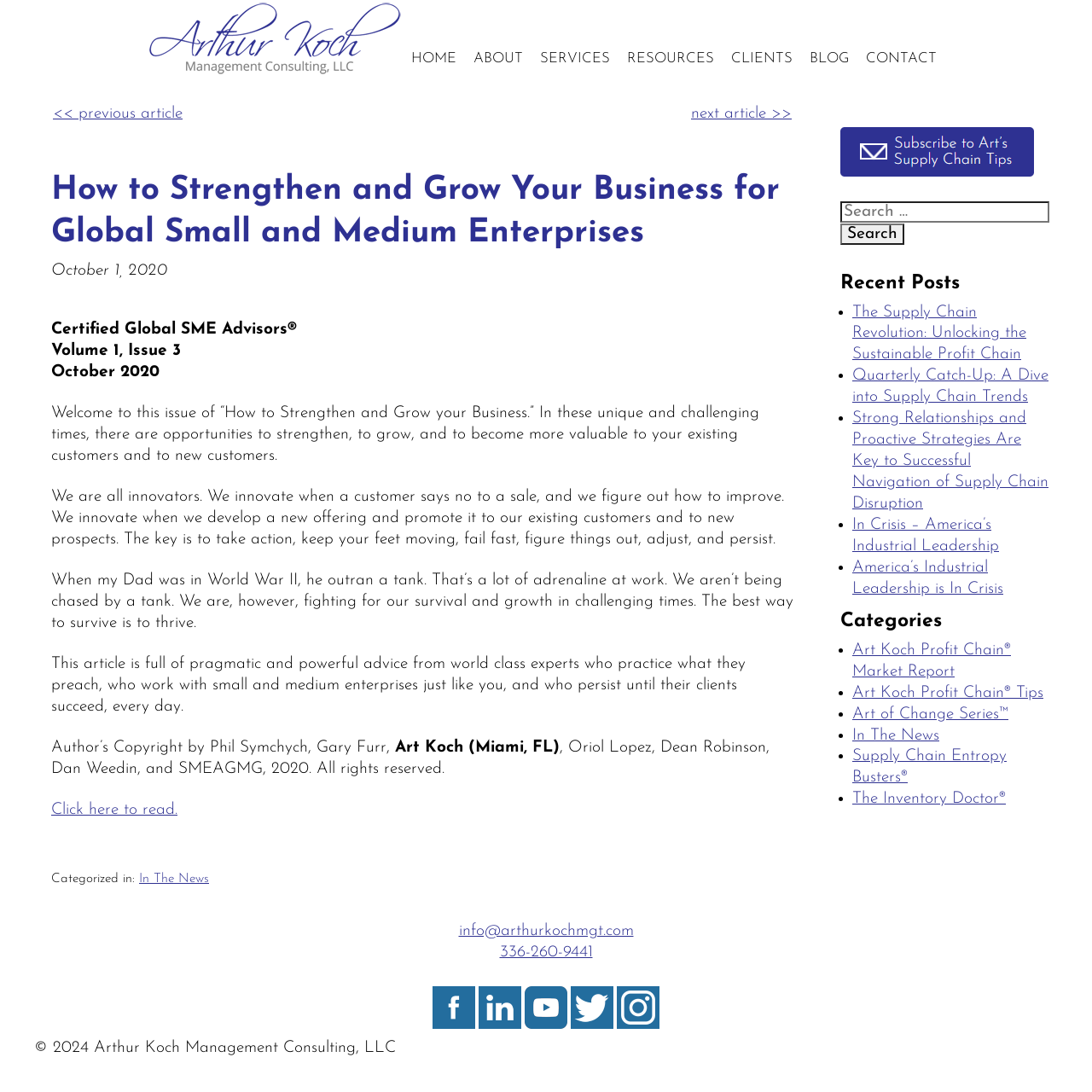Given the description of the UI element: "Art Koch Profit Chain® Tips", predict the bounding box coordinates in the form of [left, top, right, bottom], with each value being a float between 0 and 1.

[0.78, 0.627, 0.955, 0.642]